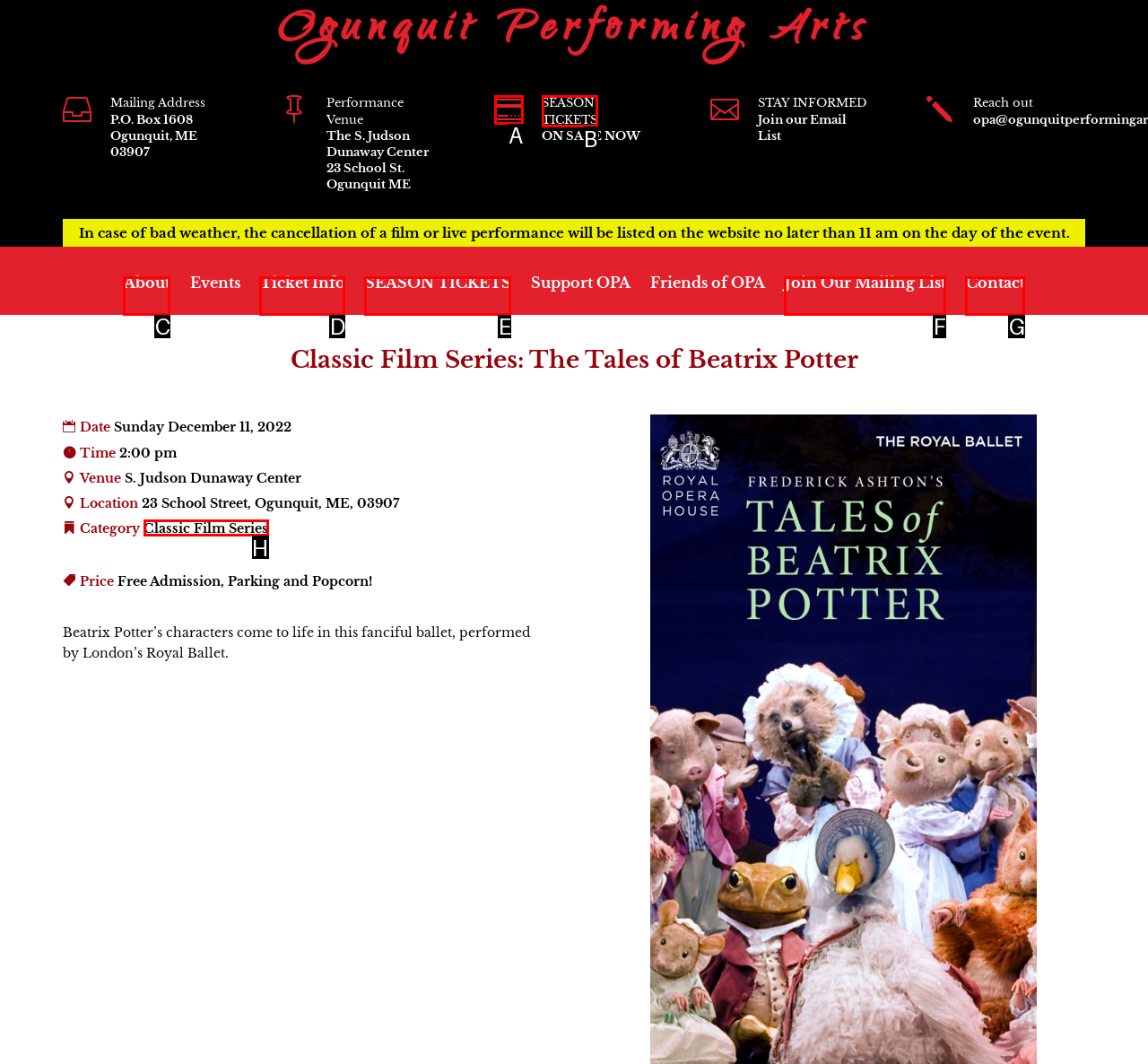With the description: Classic Film Series, find the option that corresponds most closely and answer with its letter directly.

H